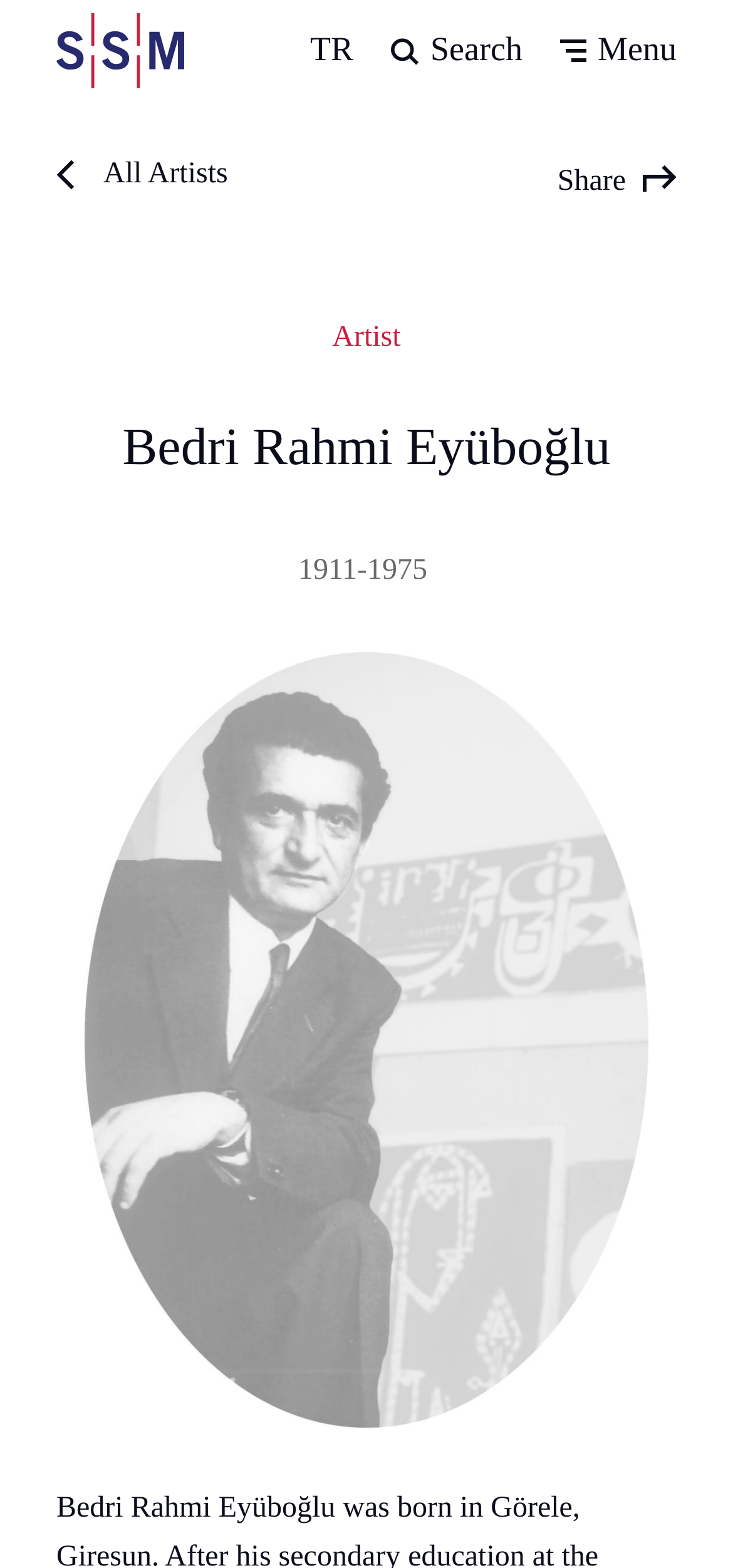Provide a brief response using a word or short phrase to this question:
Is the side menu button pressed?

No